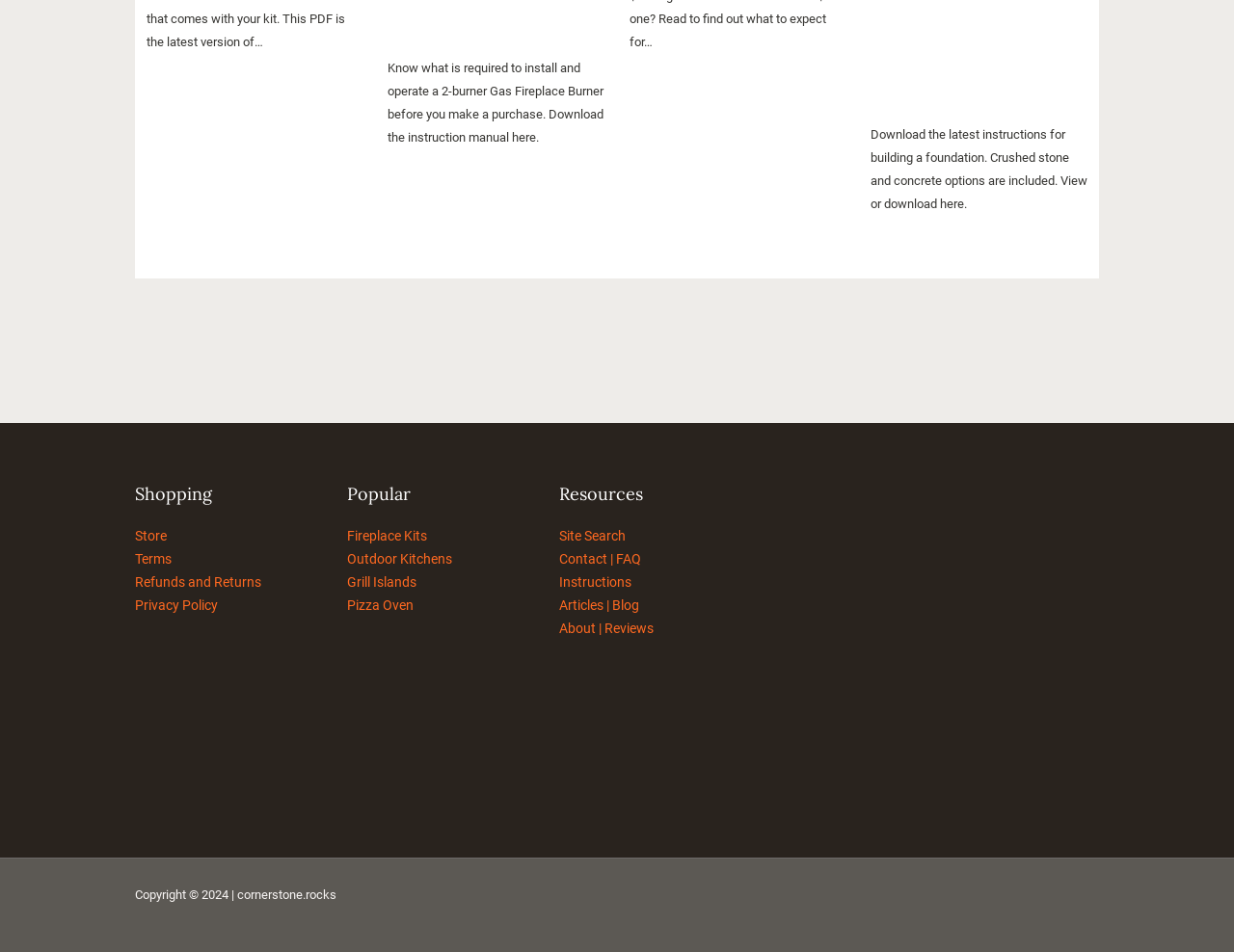Could you provide the bounding box coordinates for the portion of the screen to click to complete this instruction: "Read articles or blog"?

[0.453, 0.627, 0.518, 0.644]